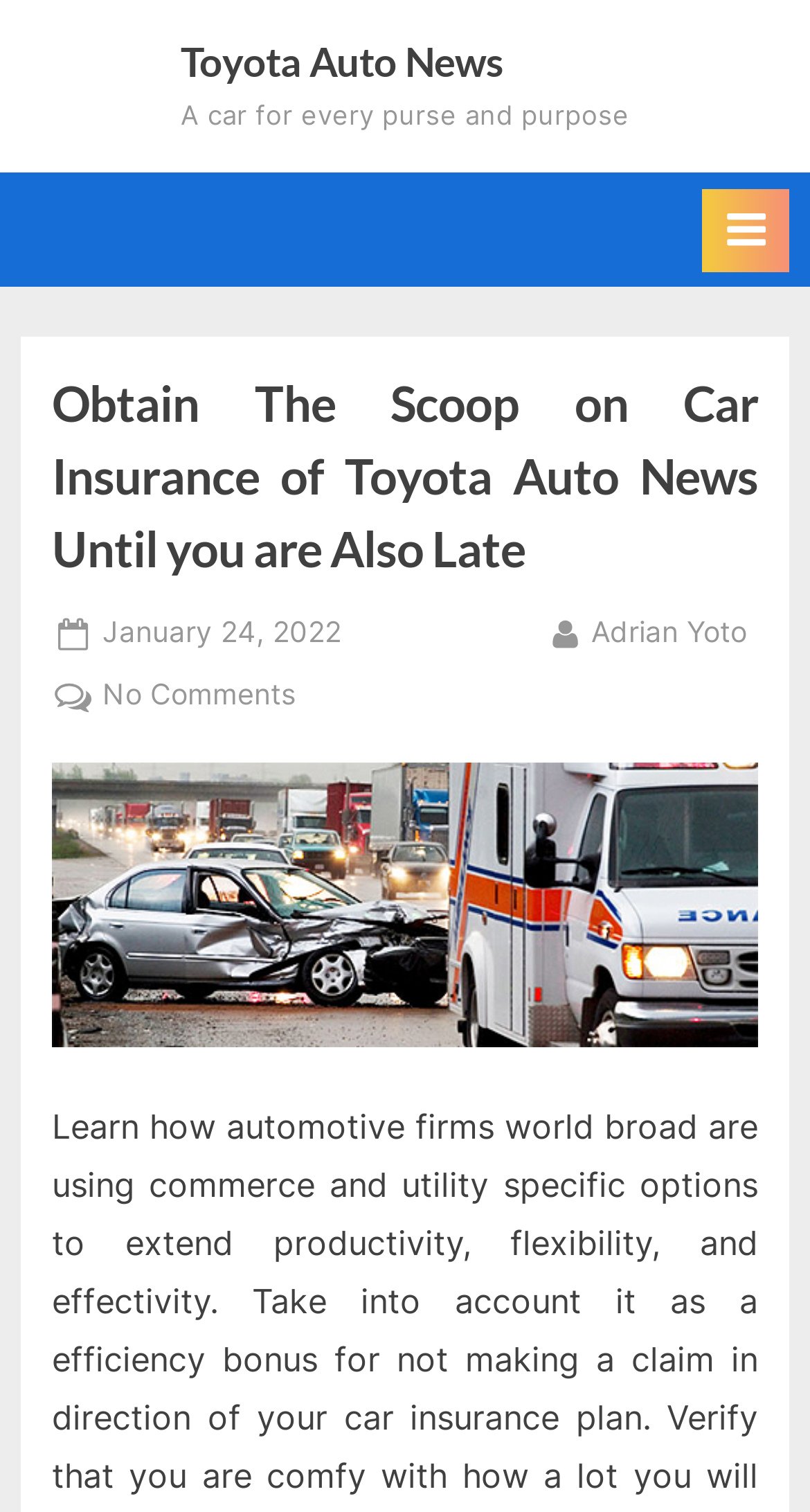Given the webpage screenshot and the description, determine the bounding box coordinates (top-left x, top-left y, bottom-right x, bottom-right y) that define the location of the UI element matching this description: Posted on January 24, 2022

[0.127, 0.403, 0.422, 0.436]